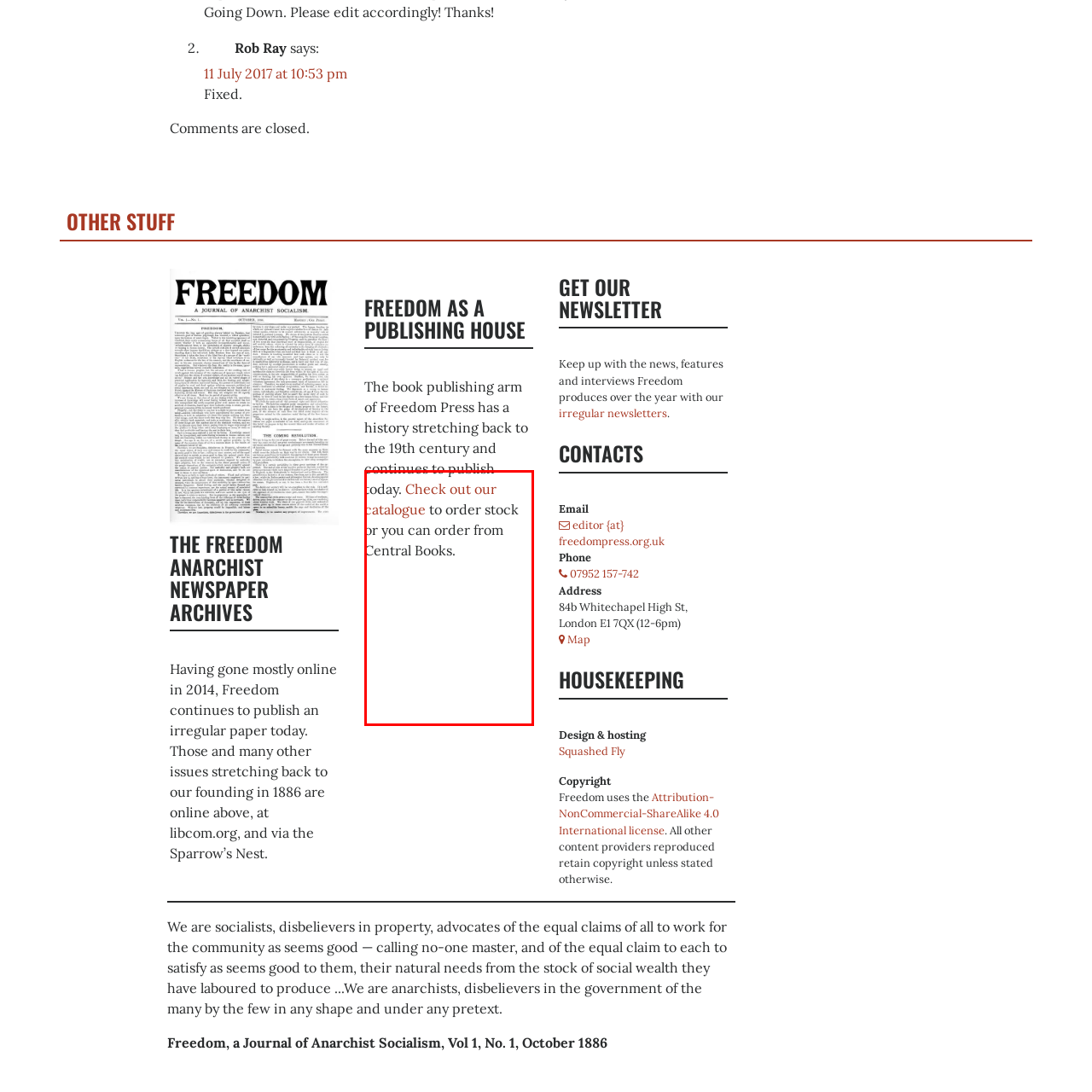Detail the features and elements seen in the red-circled portion of the image.

The image showcases a section from the Freedom Press website, highlighting the history and ongoing activities of its book publishing arm. Accompanying text states that Freedom has a rich publishing legacy that dates back to the 19th century and continues into the present day. It invites readers to explore their catalogue, emphasizing the option to order stock from Central Books. This serves as an encouragement for readers to engage further with the offerings of Freedom Press, reflecting on its significant contributions to literature and social thought.